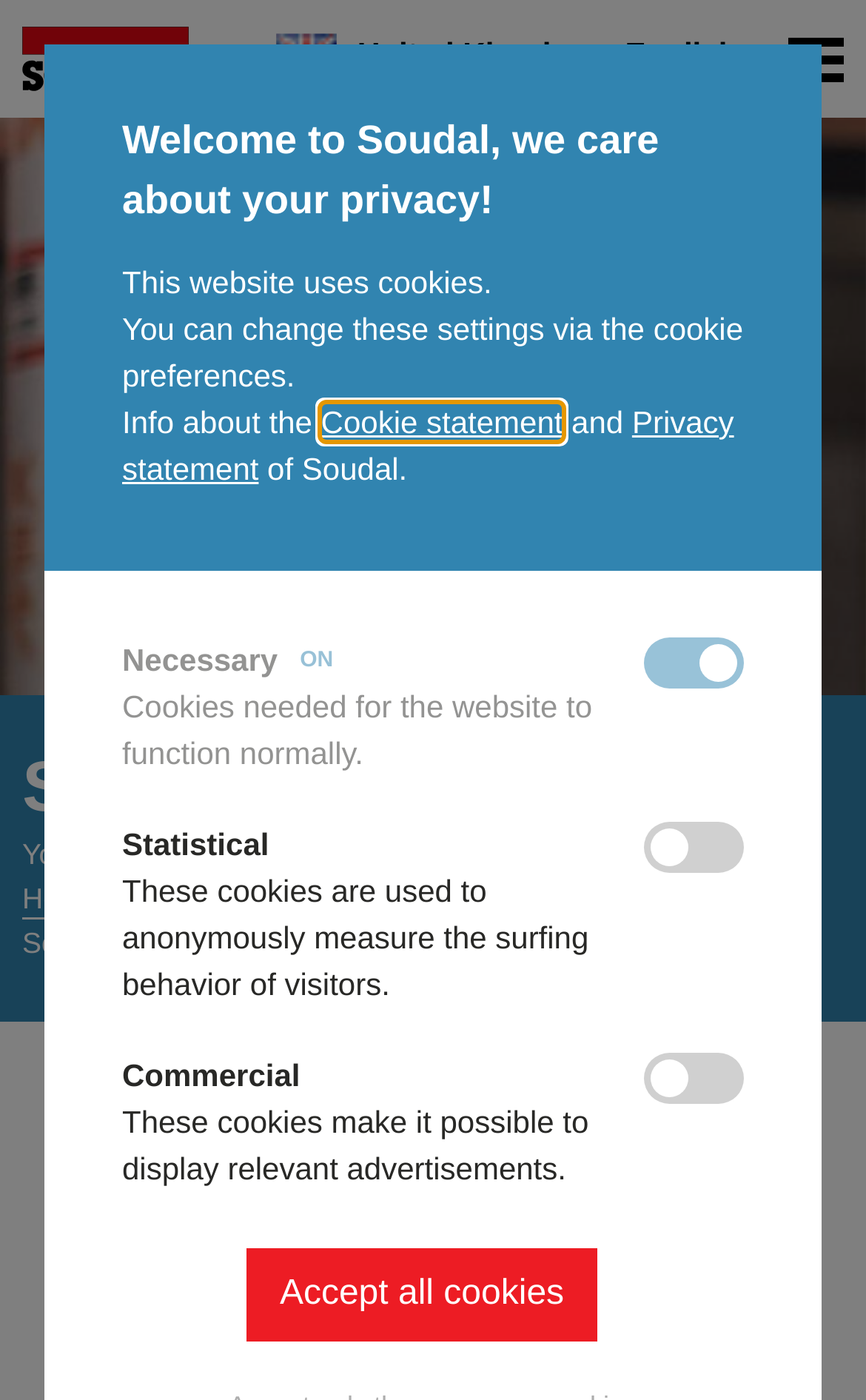Determine the bounding box coordinates for the UI element with the following description: "parent_node: statistical_cookies name="cookie-categories" value="statistical_cookies"". The coordinates should be four float numbers between 0 and 1, represented as [left, top, right, bottom].

[0.744, 0.002, 0.779, 0.024]